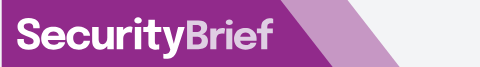What type of officers is the website tailored for?
Answer the question with a single word or phrase derived from the image.

CISOs